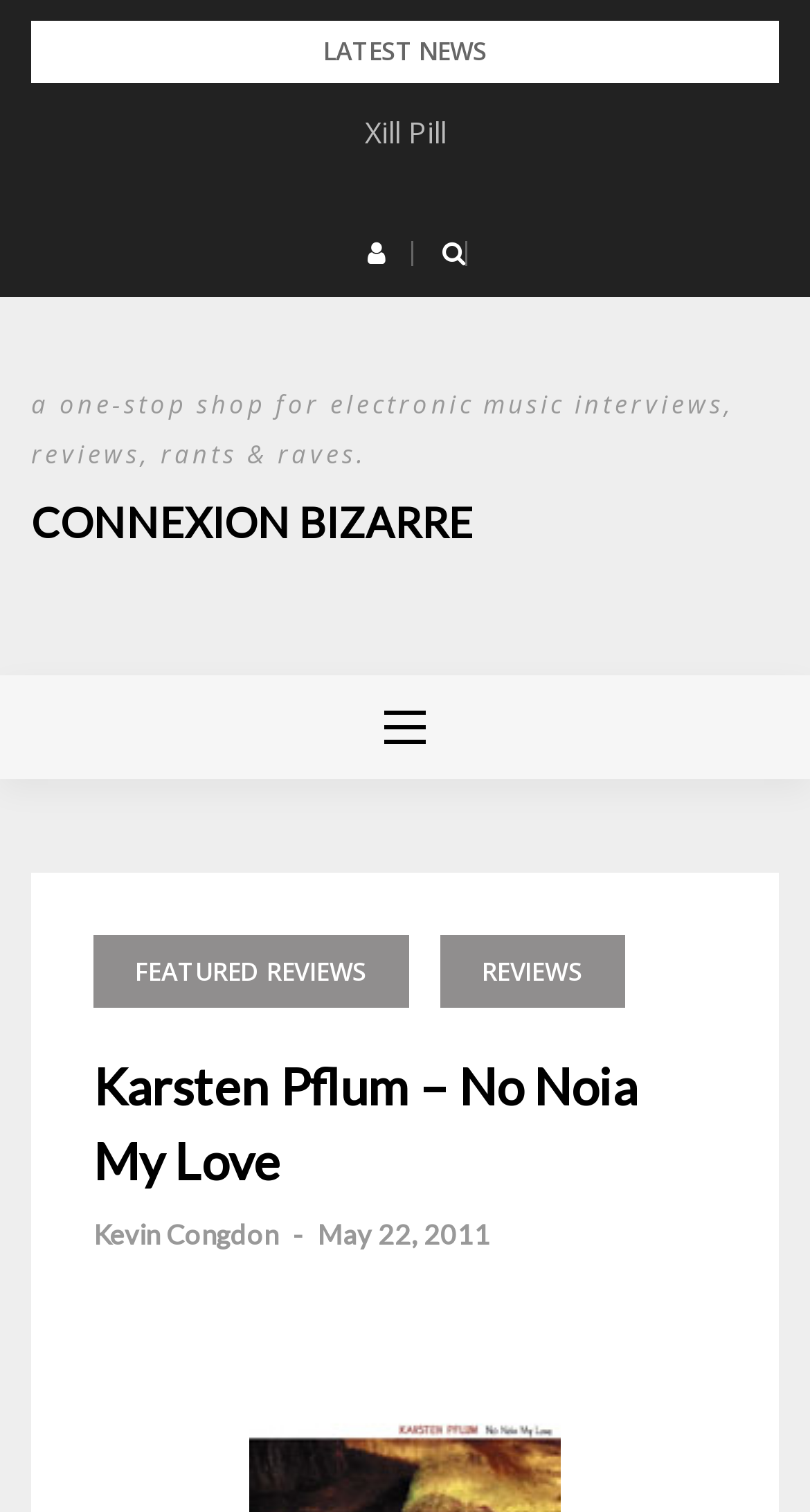How many links are there in the main navigation?
Please provide a single word or phrase answer based on the image.

3